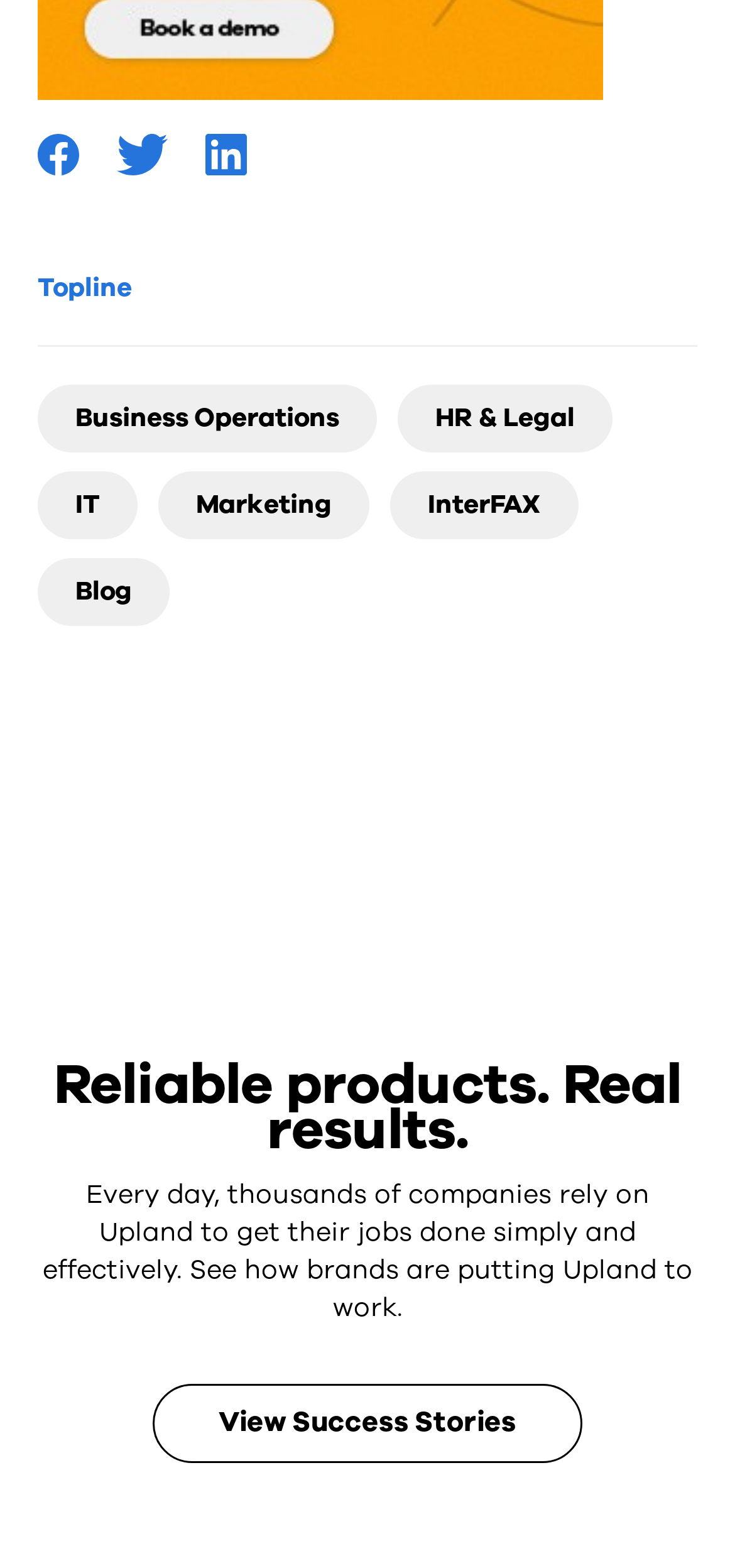Can you find the bounding box coordinates for the element to click on to achieve the instruction: "Explore InterFAX"?

[0.531, 0.3, 0.787, 0.343]